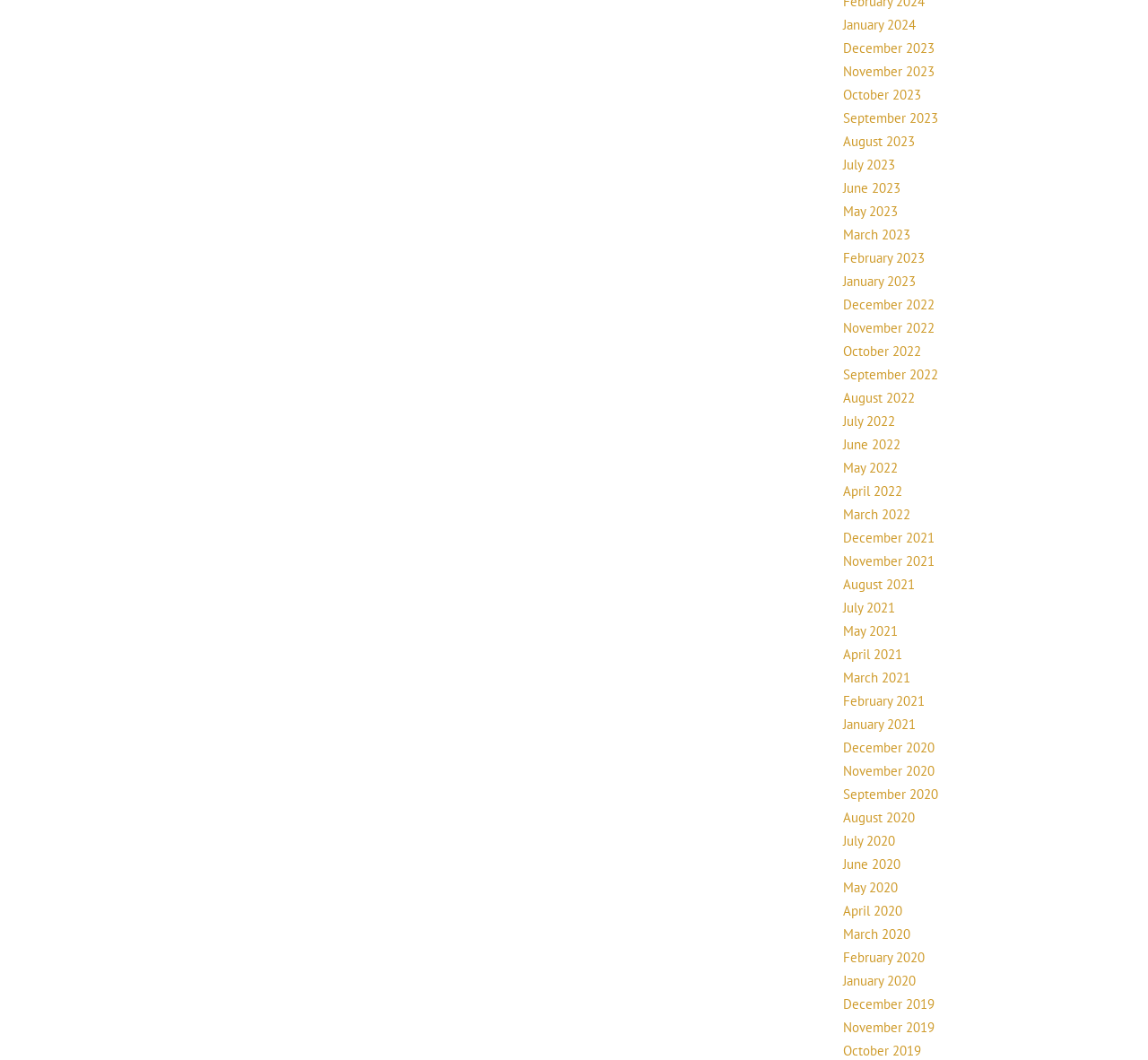What is the most recent month listed?
Please craft a detailed and exhaustive response to the question.

I determined the most recent month listed by examining the links on the webpage, which are arranged in a vertical list. The topmost link is 'January 2024', indicating that it is the most recent month listed.